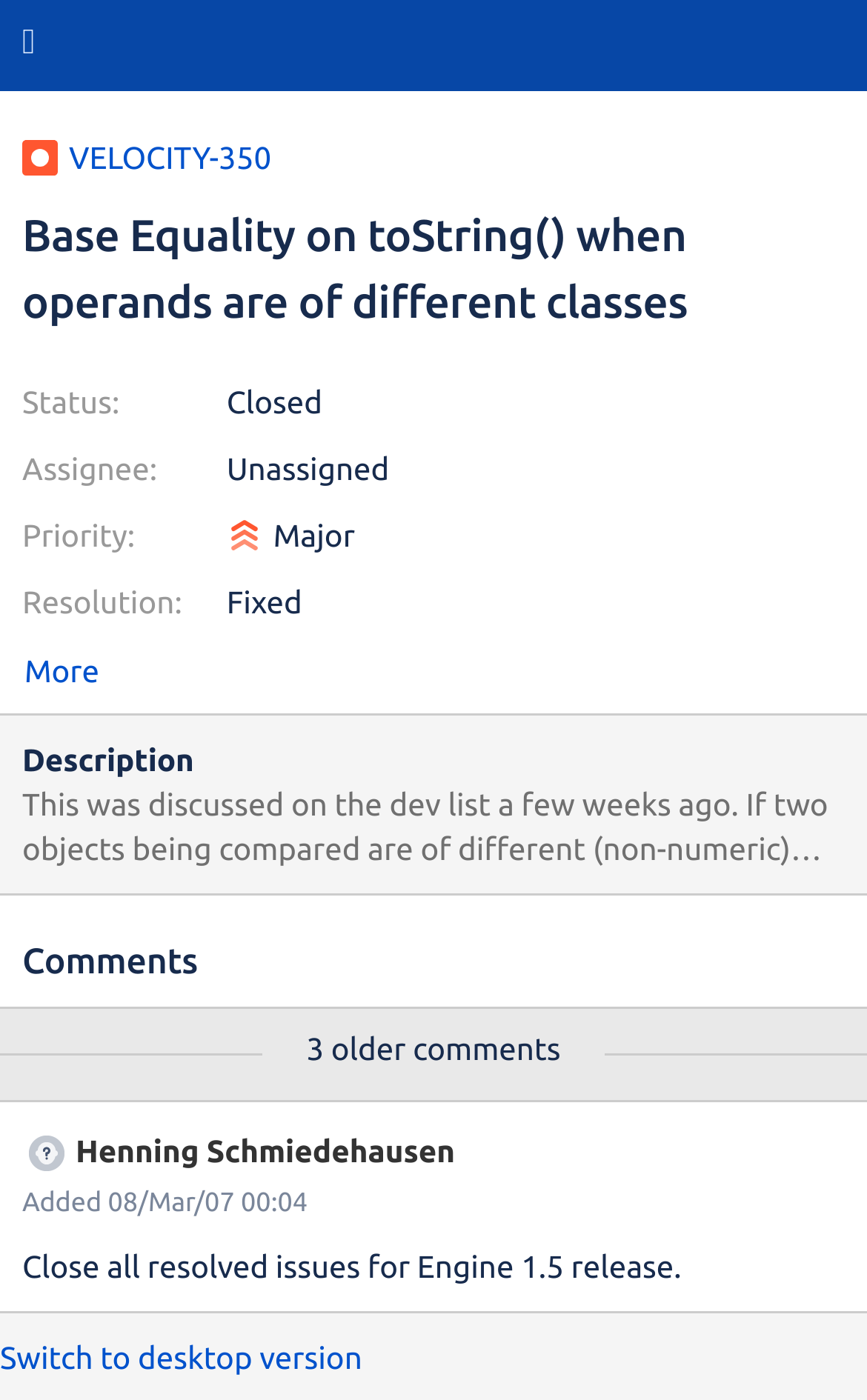What is the resolution of the issue?
Refer to the image and give a detailed answer to the question.

I determined the answer by examining the 'Resolution:' label and its corresponding value 'Fixed' on the webpage.